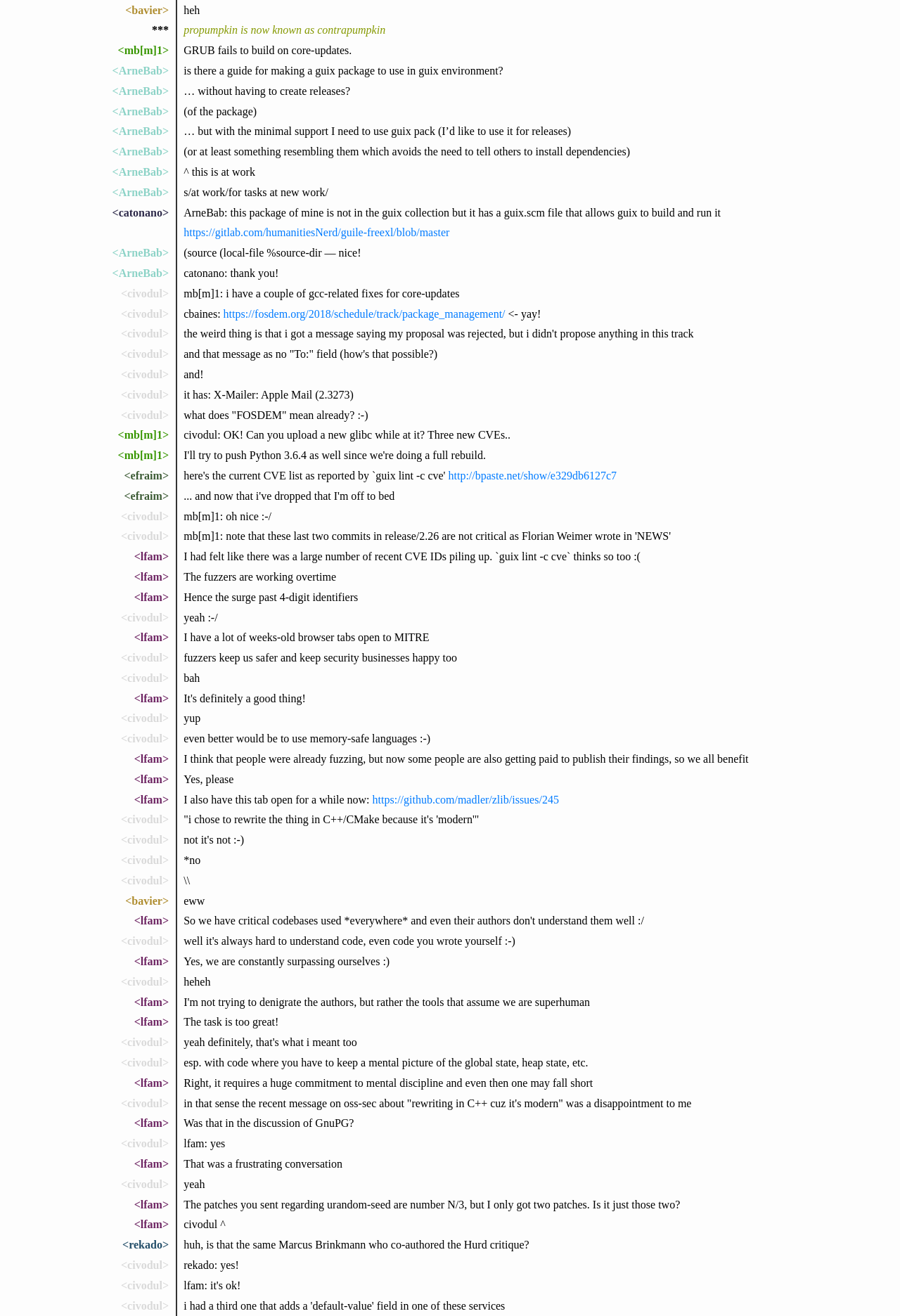Could you provide the bounding box coordinates for the portion of the screen to click to complete this instruction: "Follow the link 'https://gitlab.com/humanitiesNerd/guile-freexl/blob/master'"?

[0.204, 0.172, 0.499, 0.181]